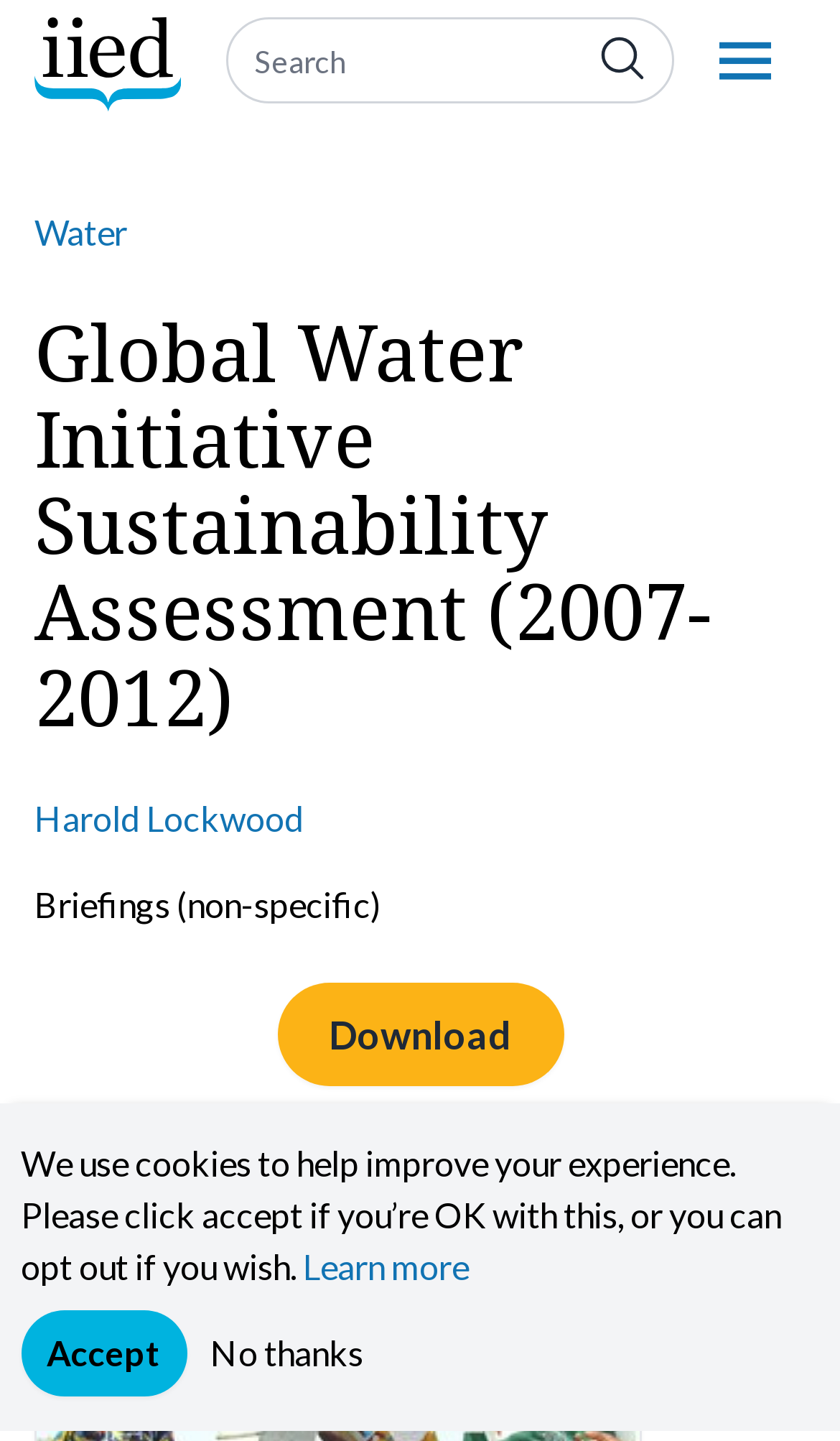What is the name of the initiative?
From the screenshot, supply a one-word or short-phrase answer.

Global Water Initiative